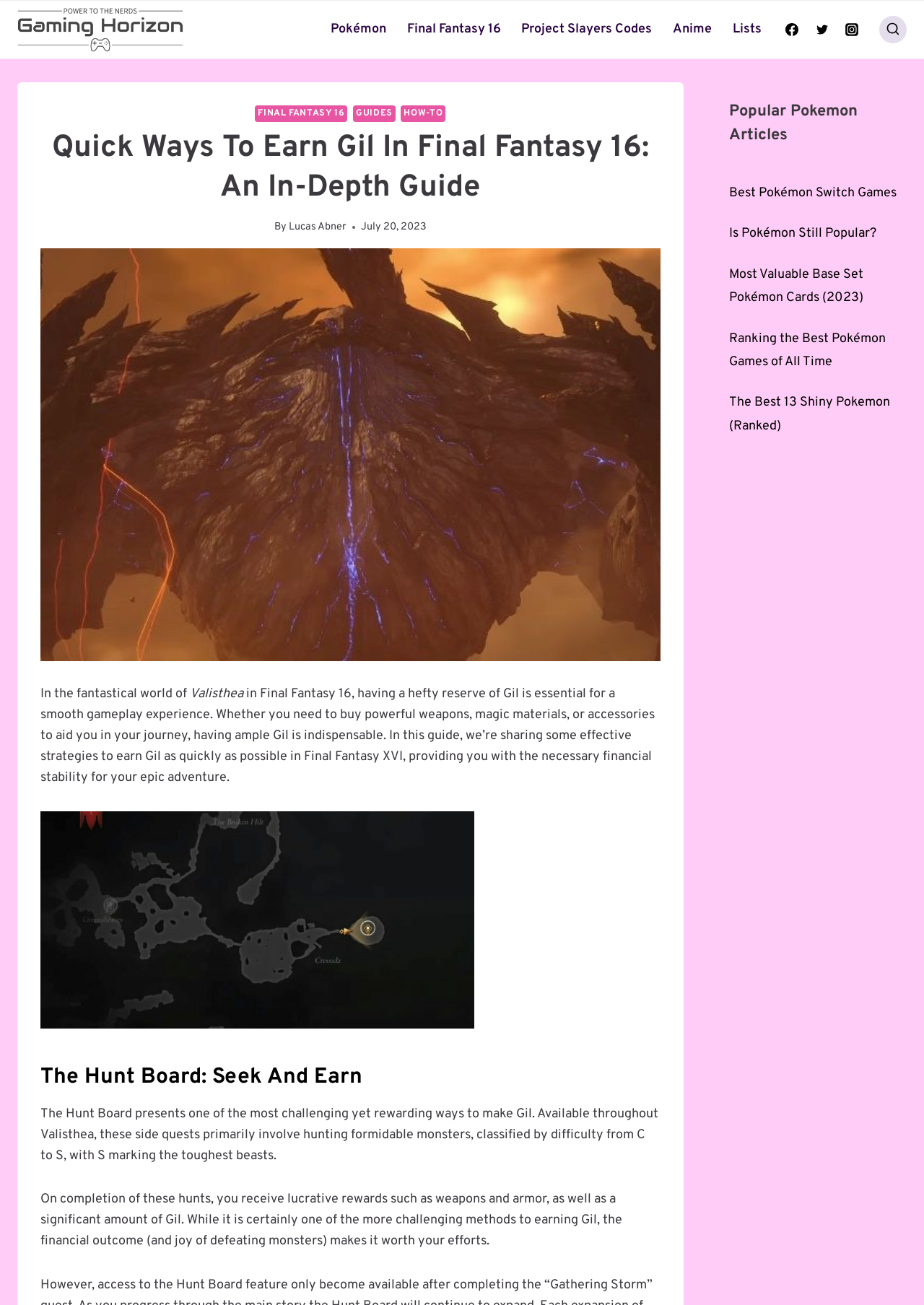Summarize the webpage comprehensively, mentioning all visible components.

The webpage is an in-depth guide to earning Gil in Final Fantasy 16, a popular video game. At the top left, there is a logo of "Gaming Horizon" with a link to the website. Next to it, there is a primary navigation menu with links to various categories, including Pokémon, Final Fantasy 16, Project Slayers Codes, Anime, and Lists.

On the top right, there are social media links to Facebook, Twitter, and Instagram, each with an accompanying image. Below these links, there is a search form button.

The main content of the webpage is divided into sections. The first section has a heading "Quick Ways To Earn Gil In Final Fantasy 16: An In-Depth Guide" and is written by Lucas Abner, dated July 20, 2023. The section introduces the importance of having a sufficient amount of Gil in the game and provides an overview of the guide.

The next section is a long paragraph that explains the need for Gil in the game and how this guide will provide strategies to earn it quickly. Below this paragraph, there is an image, likely related to the game.

The following section is titled "The Hunt Board: Seek And Earn" and explains one of the ways to earn Gil in the game. It describes the Hunt Board as a challenging yet rewarding way to make Gil by completing side quests that involve hunting monsters.

At the bottom of the page, there is a section titled "Popular Pokémon Articles" with links to various Pokémon-related articles, including "Best Pokémon Switch Games", "Is Pokémon Still Popular?", and "Ranking the Best Pokémon Games of All Time".